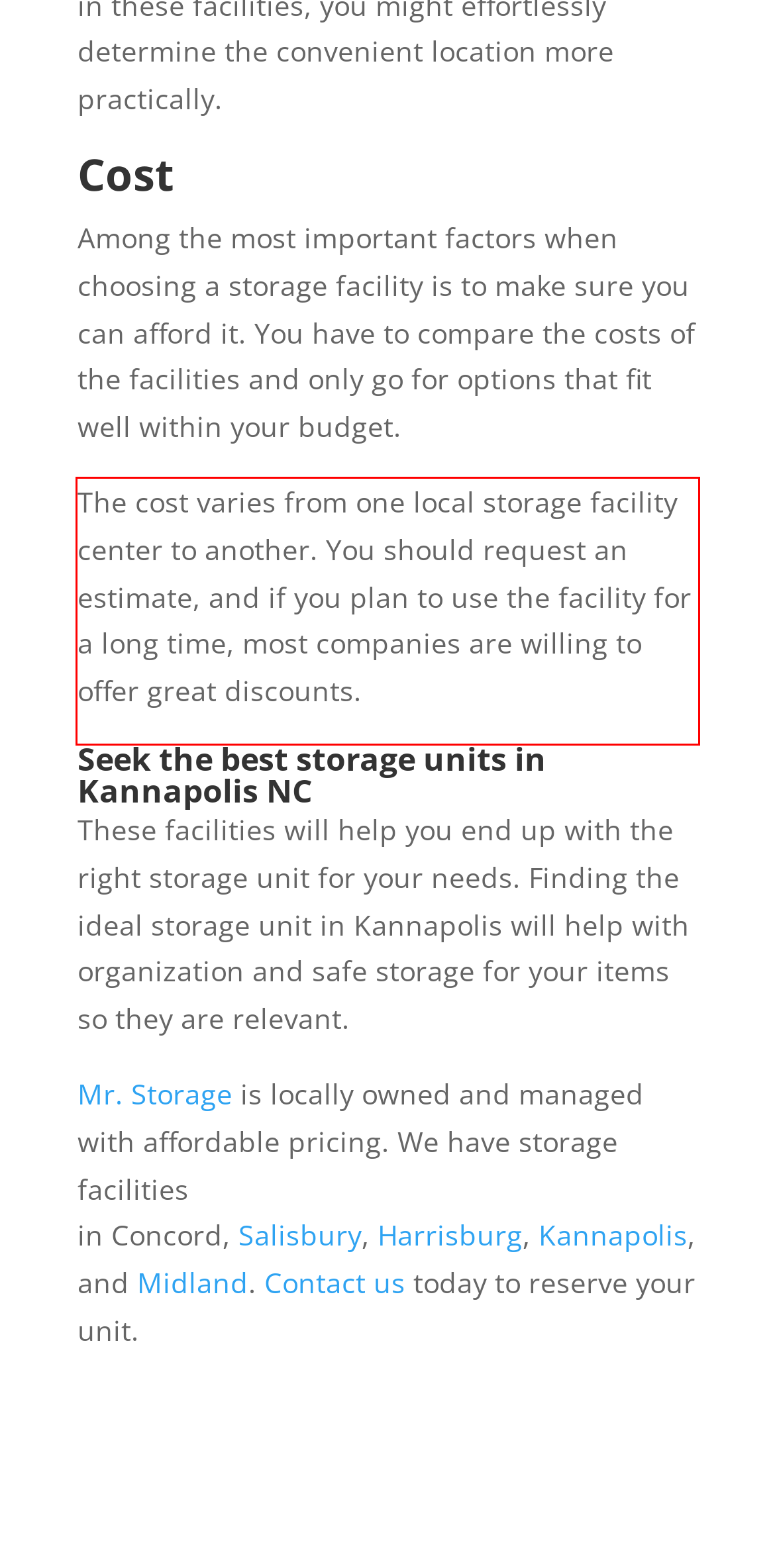Please look at the screenshot provided and find the red bounding box. Extract the text content contained within this bounding box.

The cost varies from one local storage facility center to another. You should request an estimate, and if you plan to use the facility for a long time, most companies are willing to offer great discounts.